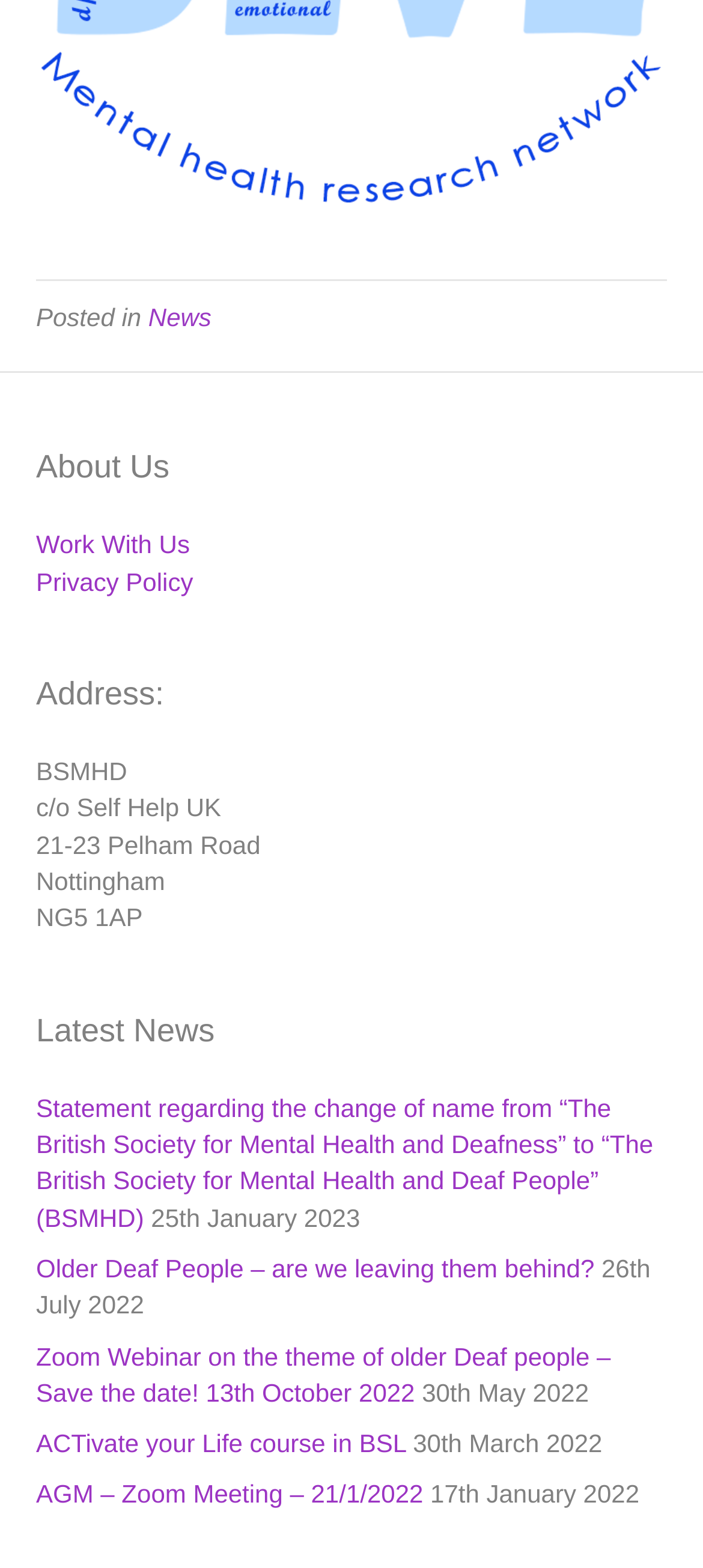Using the format (top-left x, top-left y, bottom-right x, bottom-right y), and given the element description, identify the bounding box coordinates within the screenshot: Work With Us

[0.051, 0.338, 0.27, 0.356]